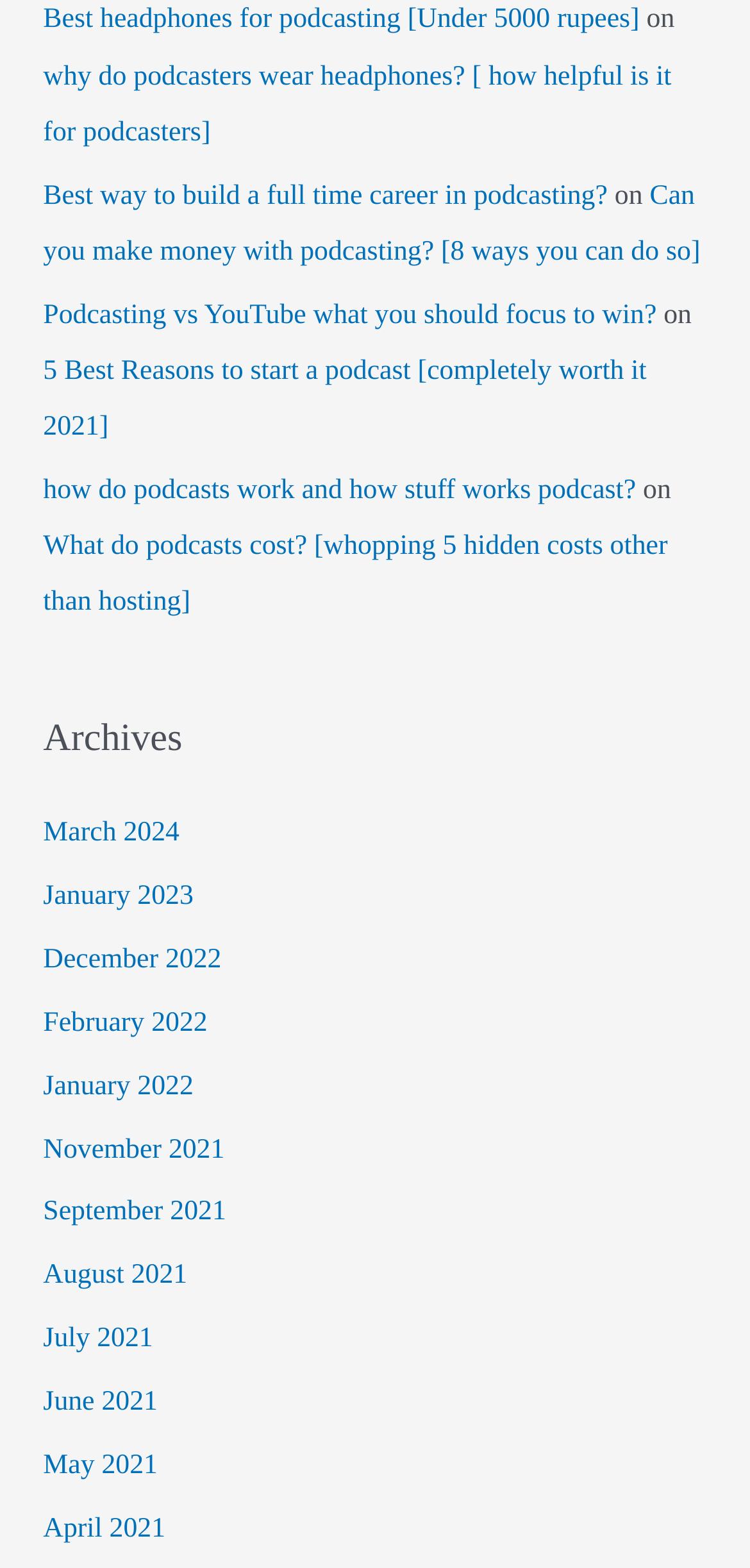Determine the bounding box coordinates for the region that must be clicked to execute the following instruction: "Explore the archives for March 2024".

[0.058, 0.522, 0.239, 0.541]